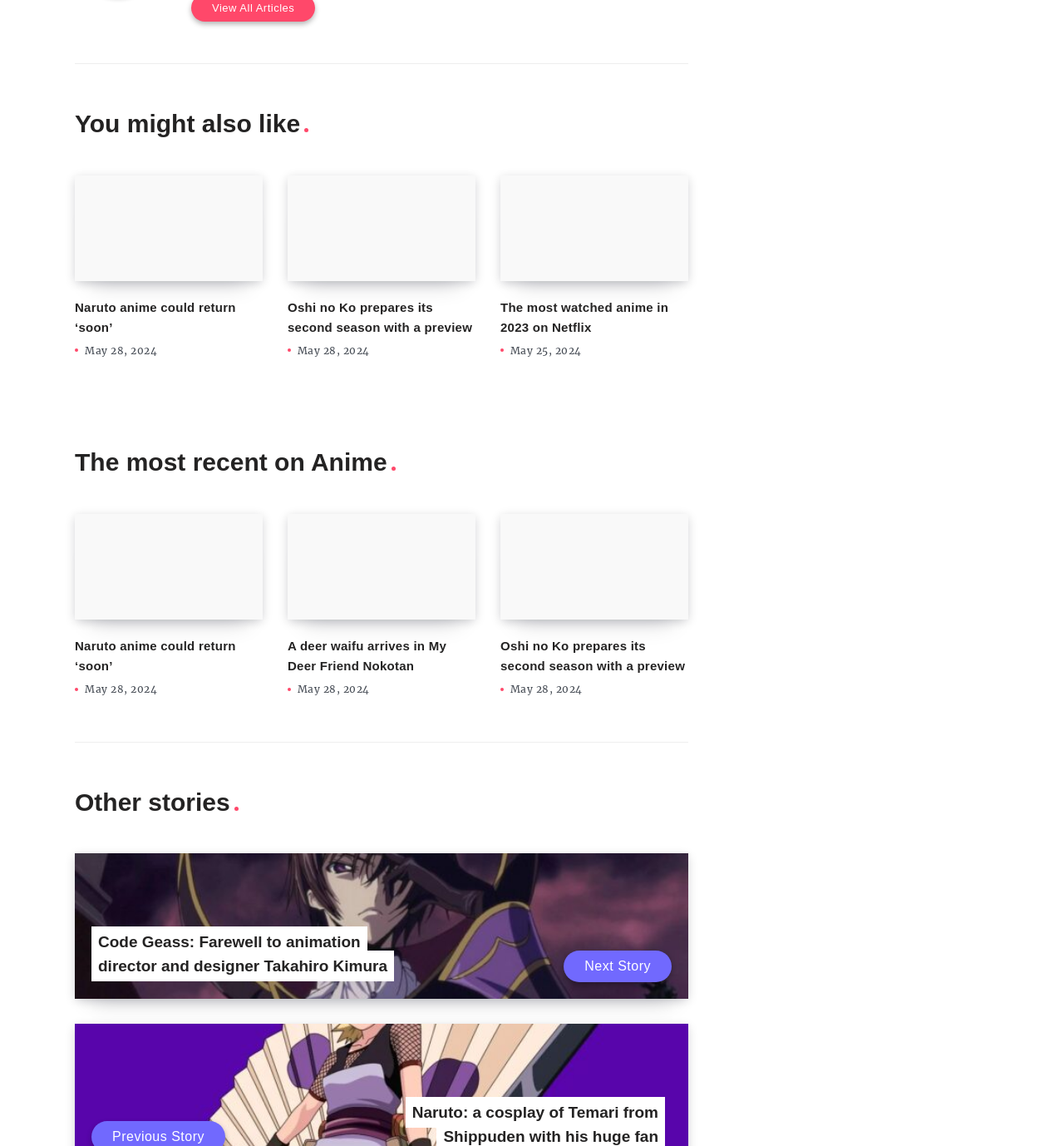Answer the following query concisely with a single word or phrase:
What is the title of the last section?

Other stories